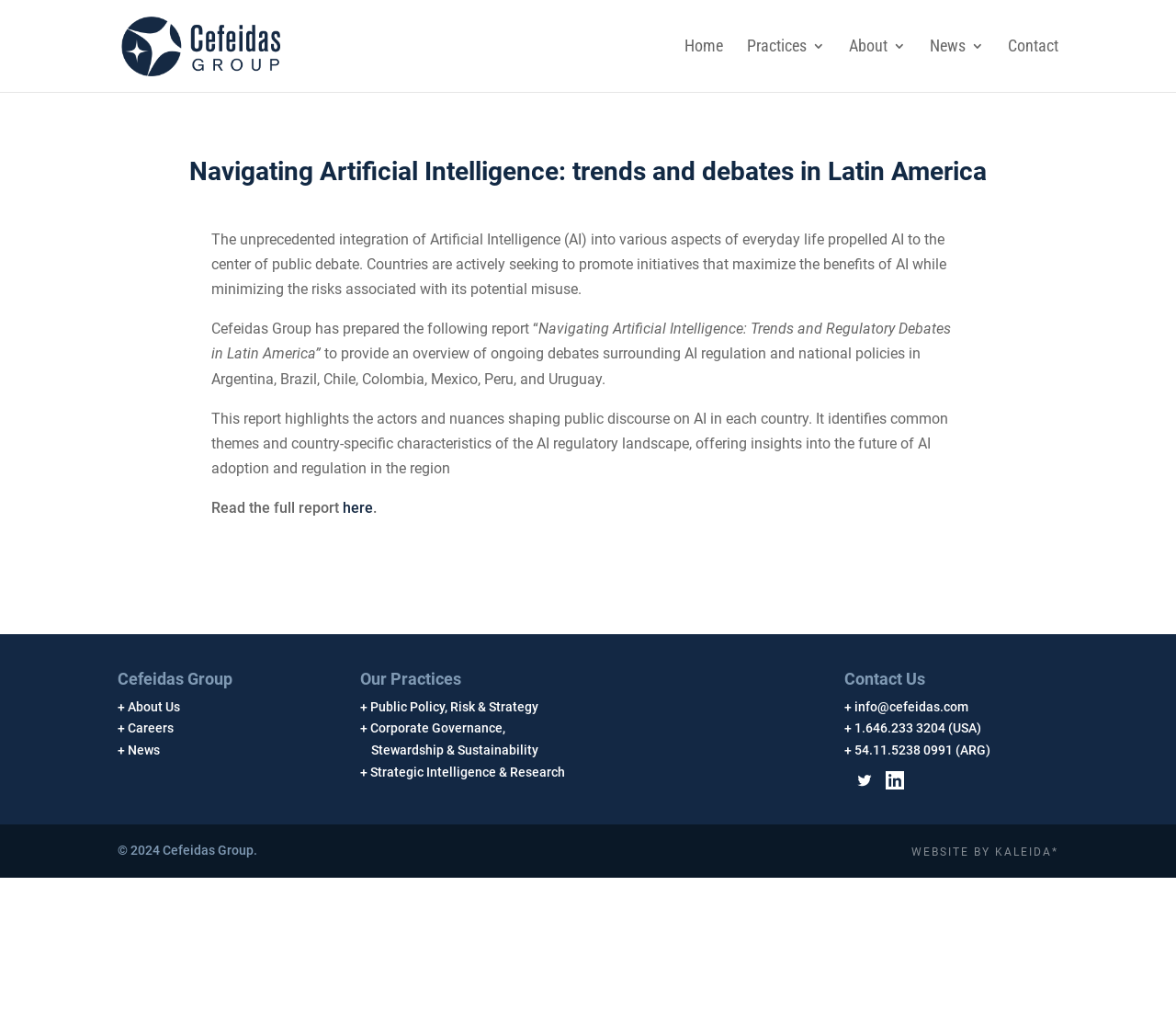With reference to the screenshot, provide a detailed response to the question below:
How many countries are mentioned in the report?

The countries mentioned in the report are Argentina, Brazil, Chile, Colombia, Mexico, Peru, and Uruguay. These countries are listed in the paragraph that starts with 'to provide an overview of ongoing debates surrounding AI regulation and national policies...' and ends with '...in the region'.